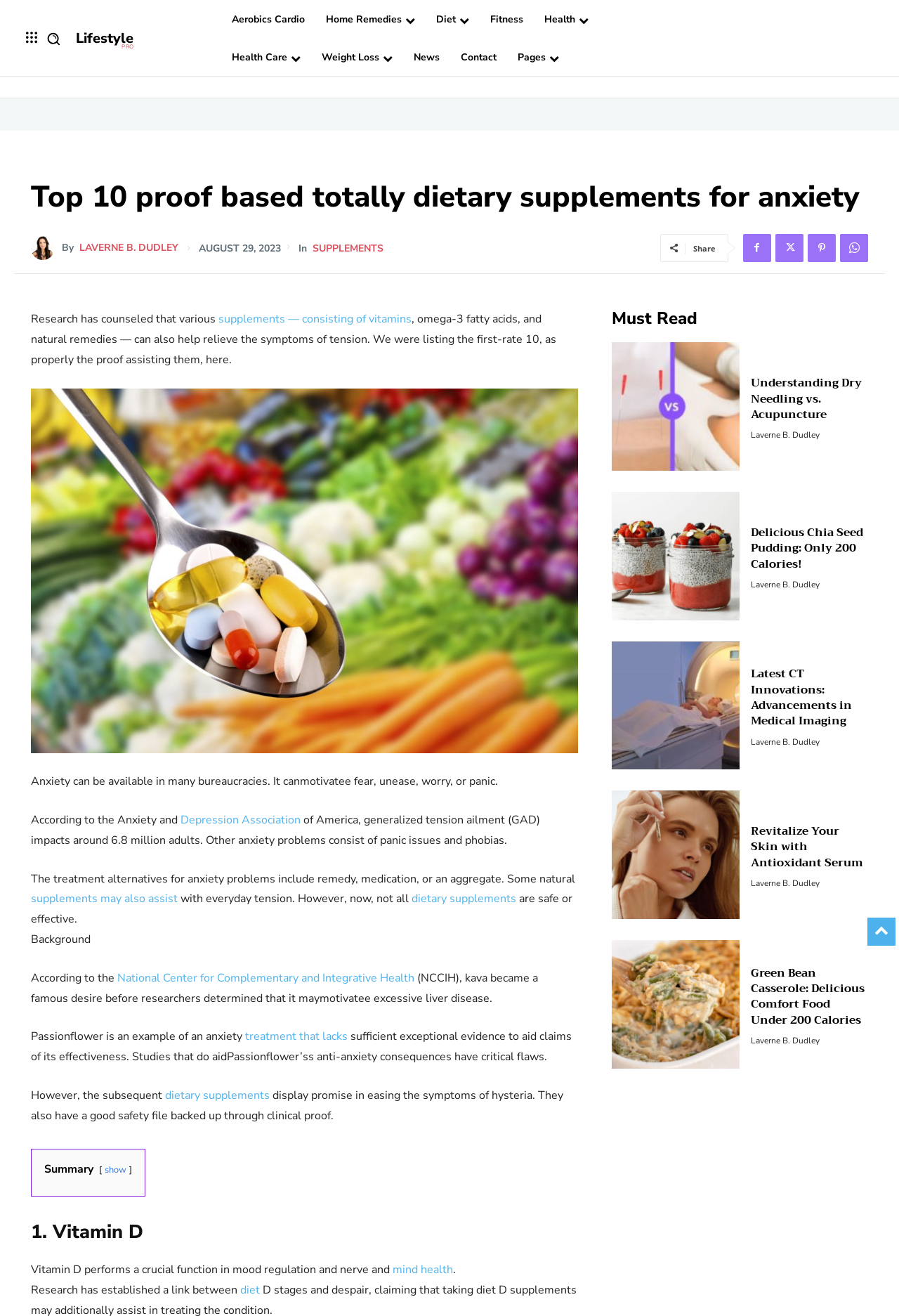Determine the bounding box coordinates of the area to click in order to meet this instruction: "Share".

[0.771, 0.185, 0.796, 0.193]